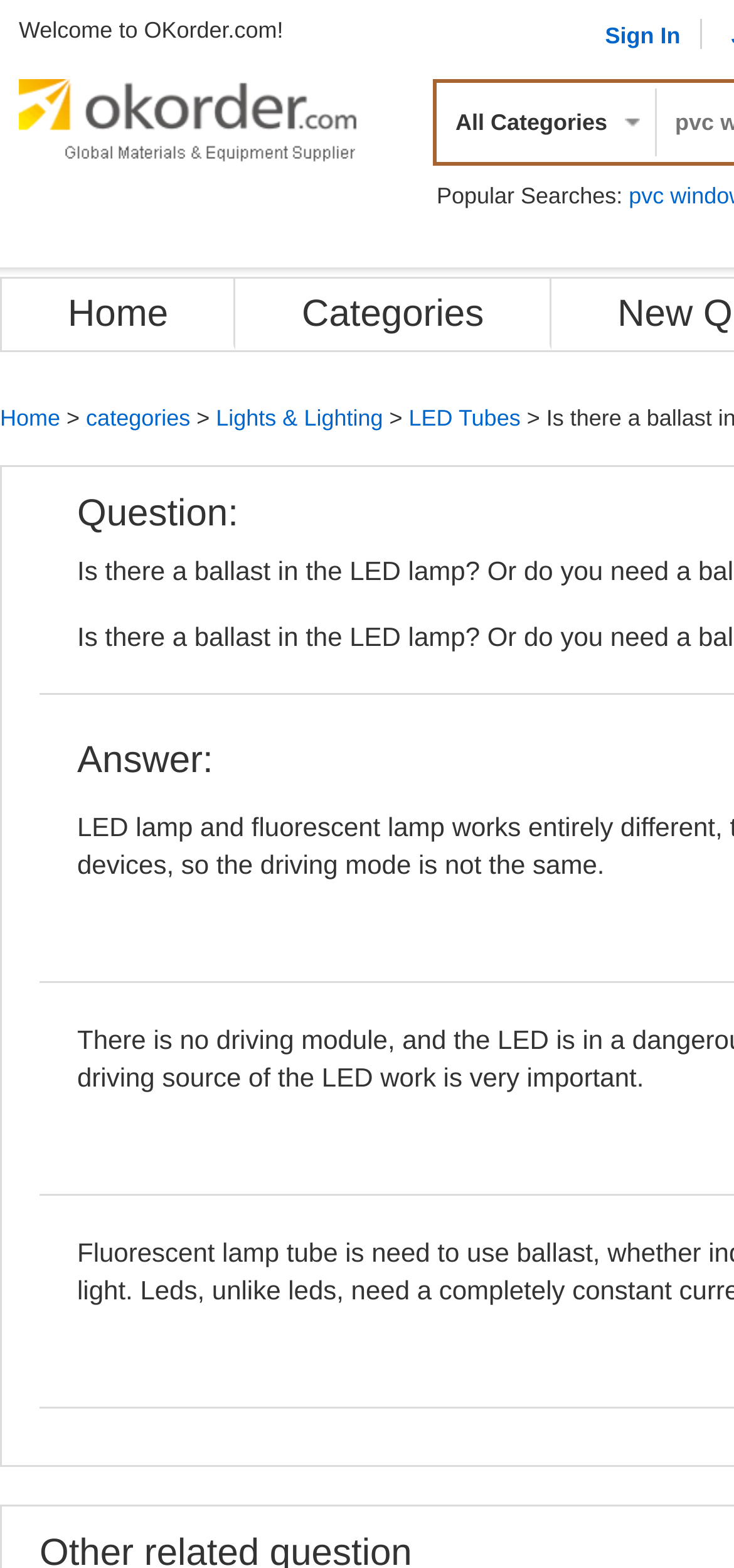Can you specify the bounding box coordinates of the area that needs to be clicked to fulfill the following instruction: "Search for construction materials and equipment answers"?

[0.026, 0.05, 0.487, 0.108]